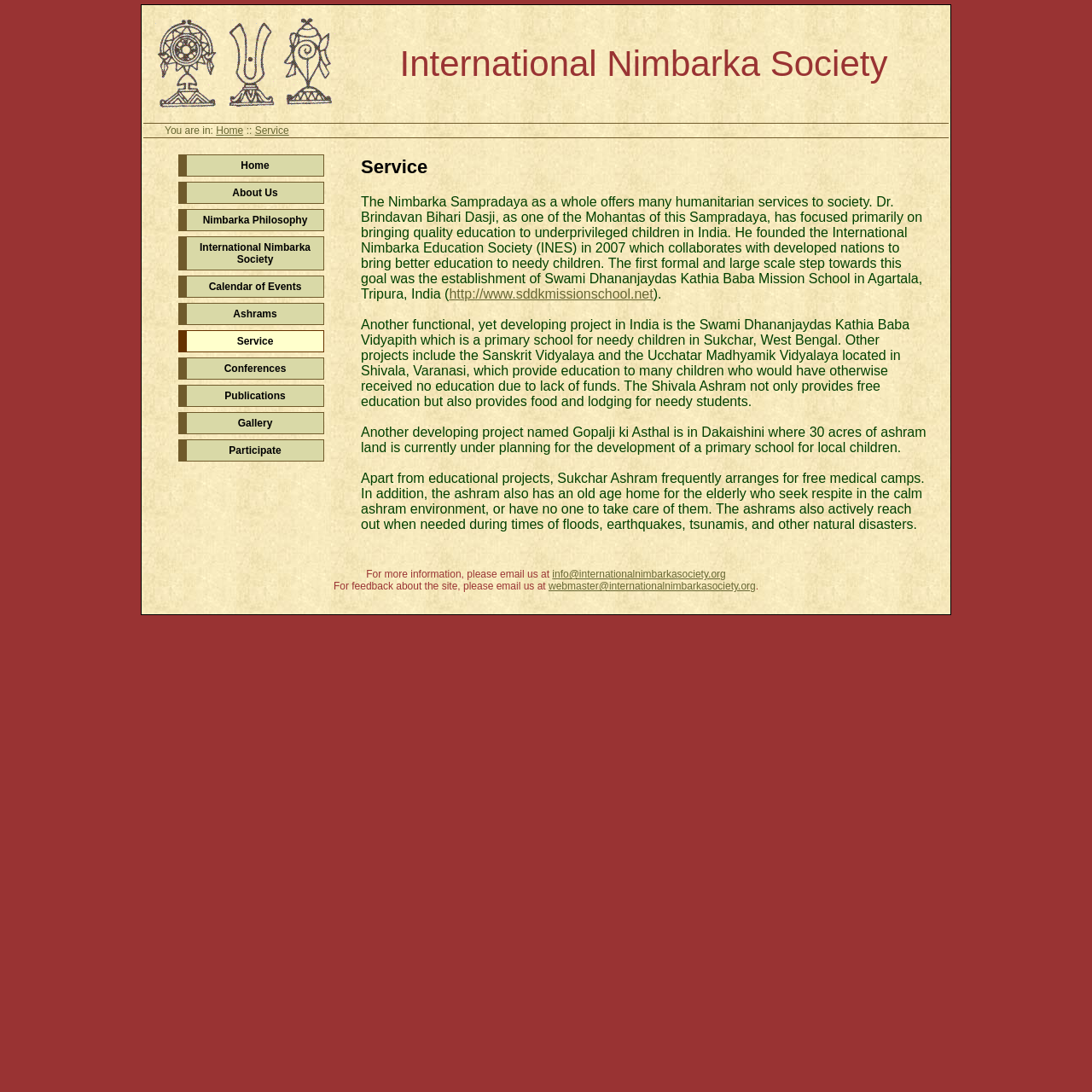Create a detailed summary of all the visual and textual information on the webpage.

The webpage is the official website of the International Nimbarka Society (World Nimbarka Parishad). At the top, there is a table with three rows. The first row contains two cells, with the organization's name "International Nimbarka Society" on the right side. The second row has a cell with a breadcrumb navigation showing the current location as "Home :: Service". The third row has a cell with a horizontal menu containing links to various sections of the website, including "Home", "About Us", "Nimbarka Philosophy", and others.

Below the menu, there is a main content area with a heading "Service" at the top. The content describes the humanitarian services offered by the Nimbarka Sampradaya, including education, medical camps, and old age homes. There are several paragraphs of text explaining the various projects and initiatives, including the establishment of schools and ashrams in India.

On the bottom of the page, there is a footer section with contact information, including email addresses for general inquiries and feedback about the website.